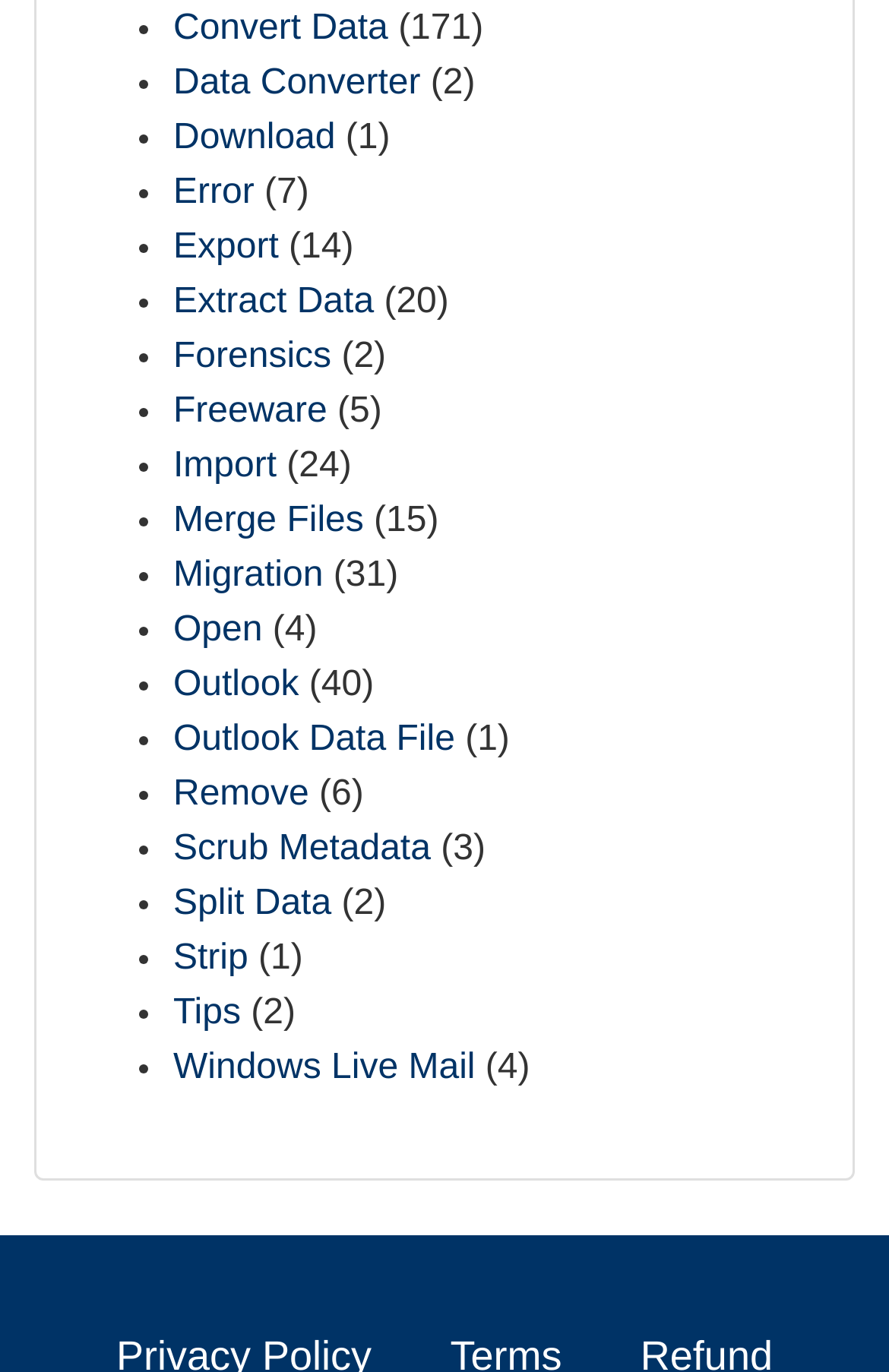Use a single word or phrase to answer the question: Are there any topics related to data on this webpage?

Yes